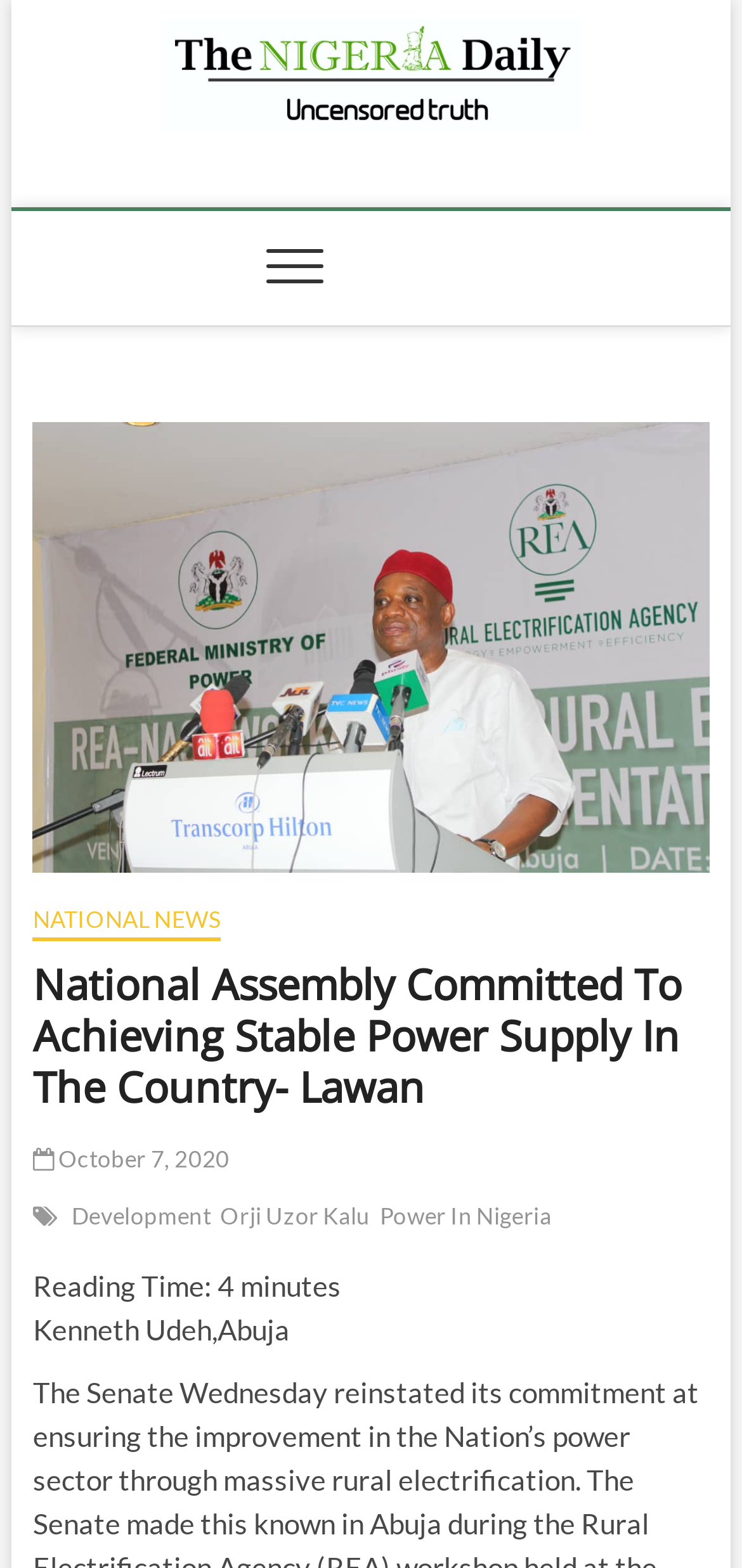Find the bounding box of the web element that fits this description: "National News".

[0.044, 0.577, 0.297, 0.6]